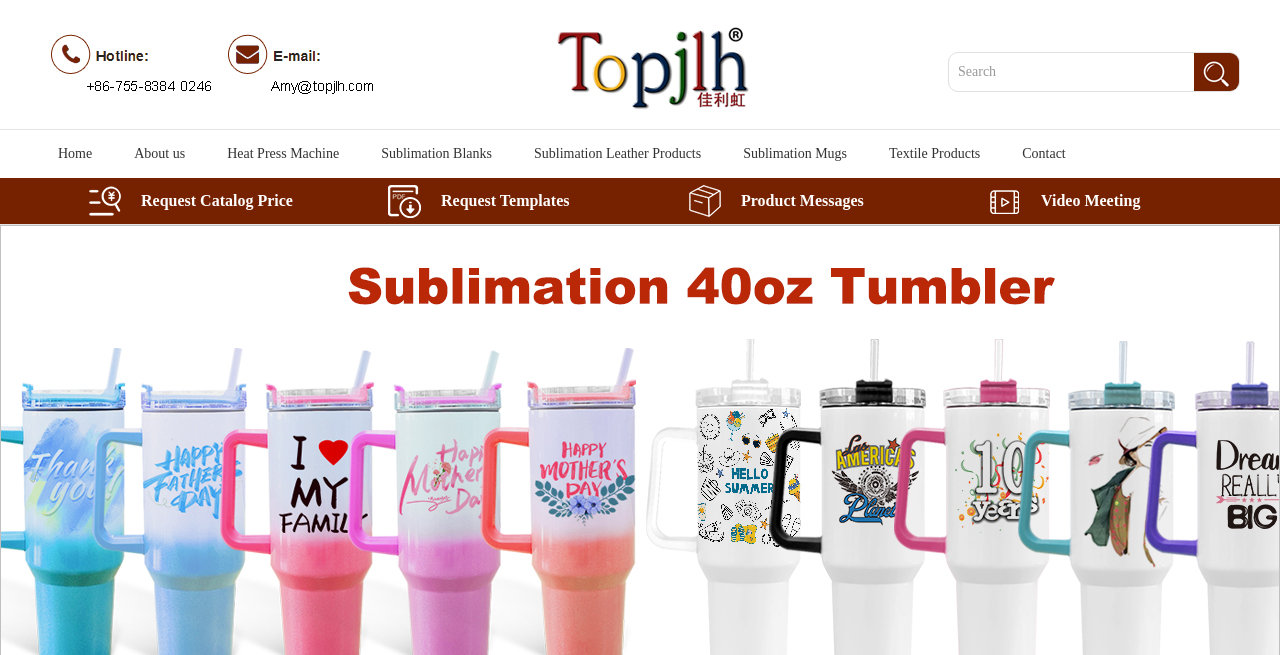Create an in-depth description of the webpage, covering main sections.

The webpage is about JLH Digital Technology Co., Limited. At the top left, there is a company logo image. Next to the logo, there is a search bar with a textbox labeled "Search" and a button beside it. On the right side of the search bar, there is a small image.

Below the search bar, there is a navigation menu with 8 links: "Home", "About us", "Heat Press Machine", "Sublimation Blanks", "Sublimation Leather Products", "Sublimation Mugs", "Textile Products", and "Contact". These links are arranged horizontally from left to right.

Below the navigation menu, there are 4 additional links: "Request Catalog Price", "Request Templates", "Product Messages", and "Video Meeting". These links are also arranged horizontally from left to right.